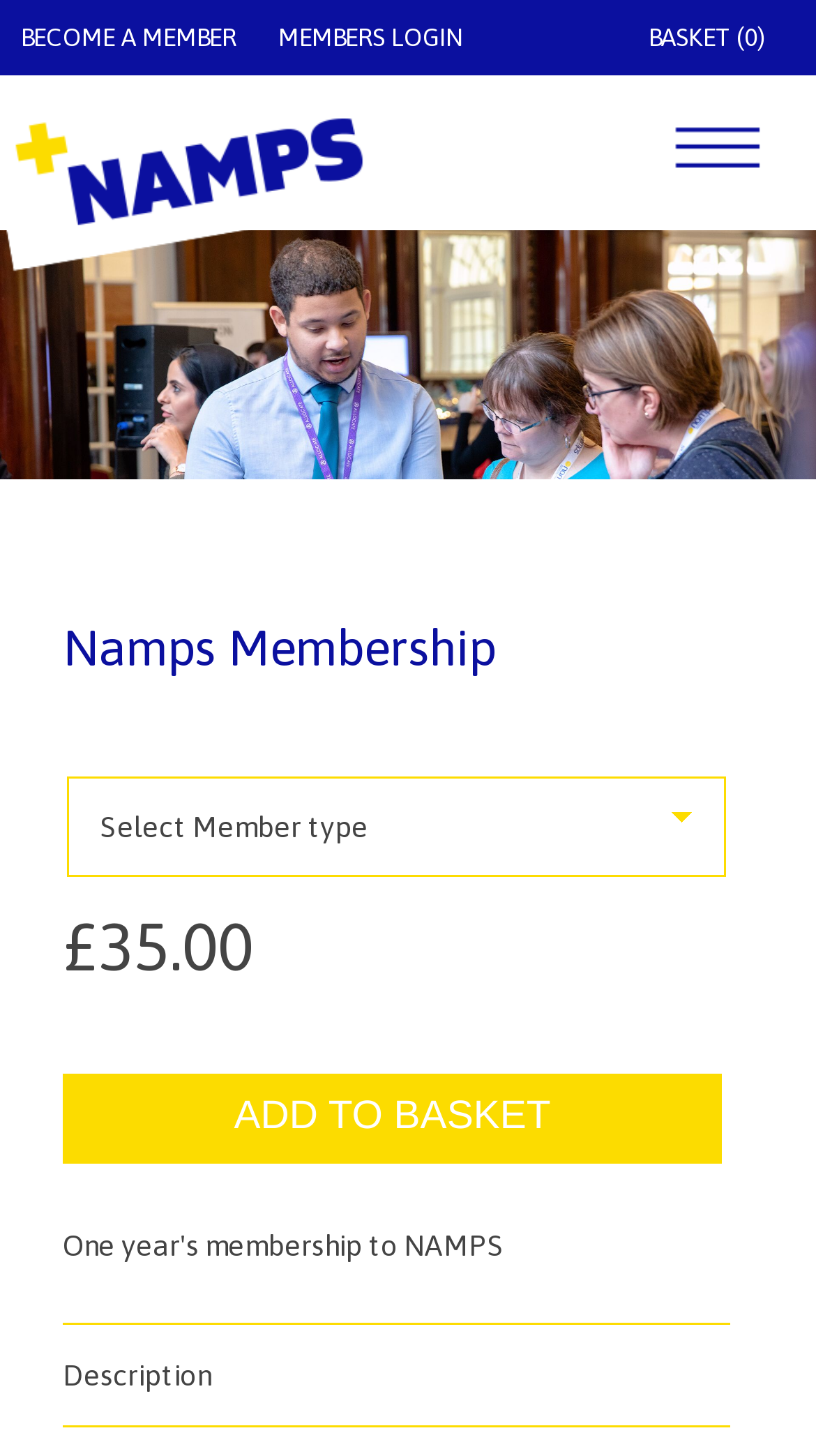Given the description of a UI element: "Basket (0)", identify the bounding box coordinates of the matching element in the webpage screenshot.

[0.795, 0.0, 0.938, 0.052]